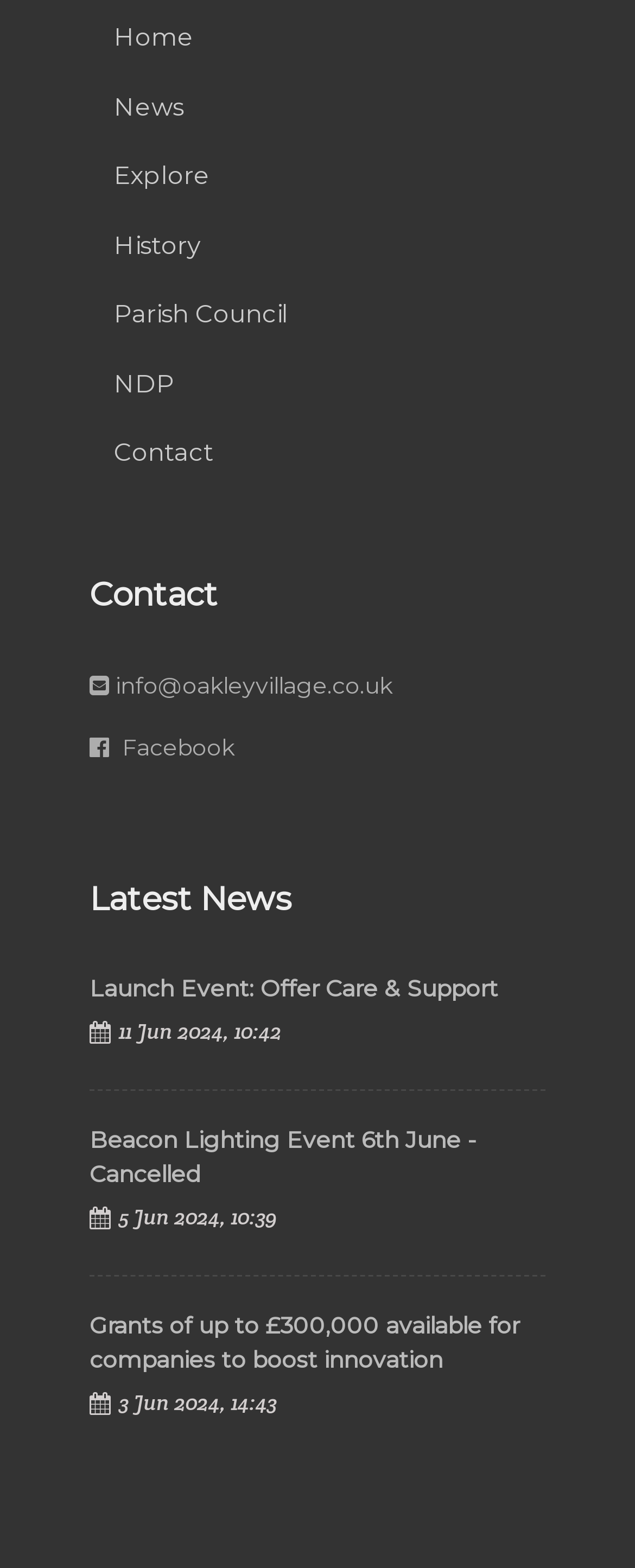Please identify the bounding box coordinates for the region that you need to click to follow this instruction: "view contact information".

[0.141, 0.363, 0.859, 0.394]